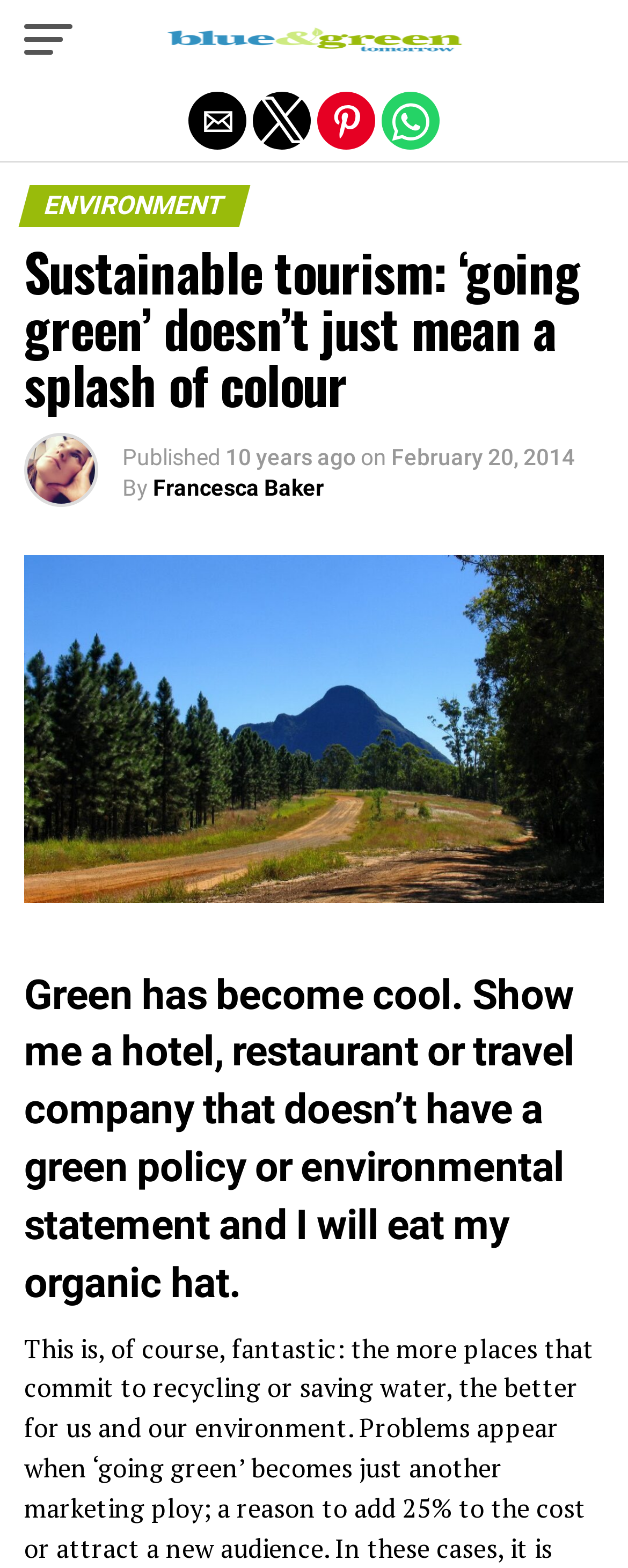Please find and give the text of the main heading on the webpage.

Sustainable tourism: ‘going green’ doesn’t just mean a splash of colour